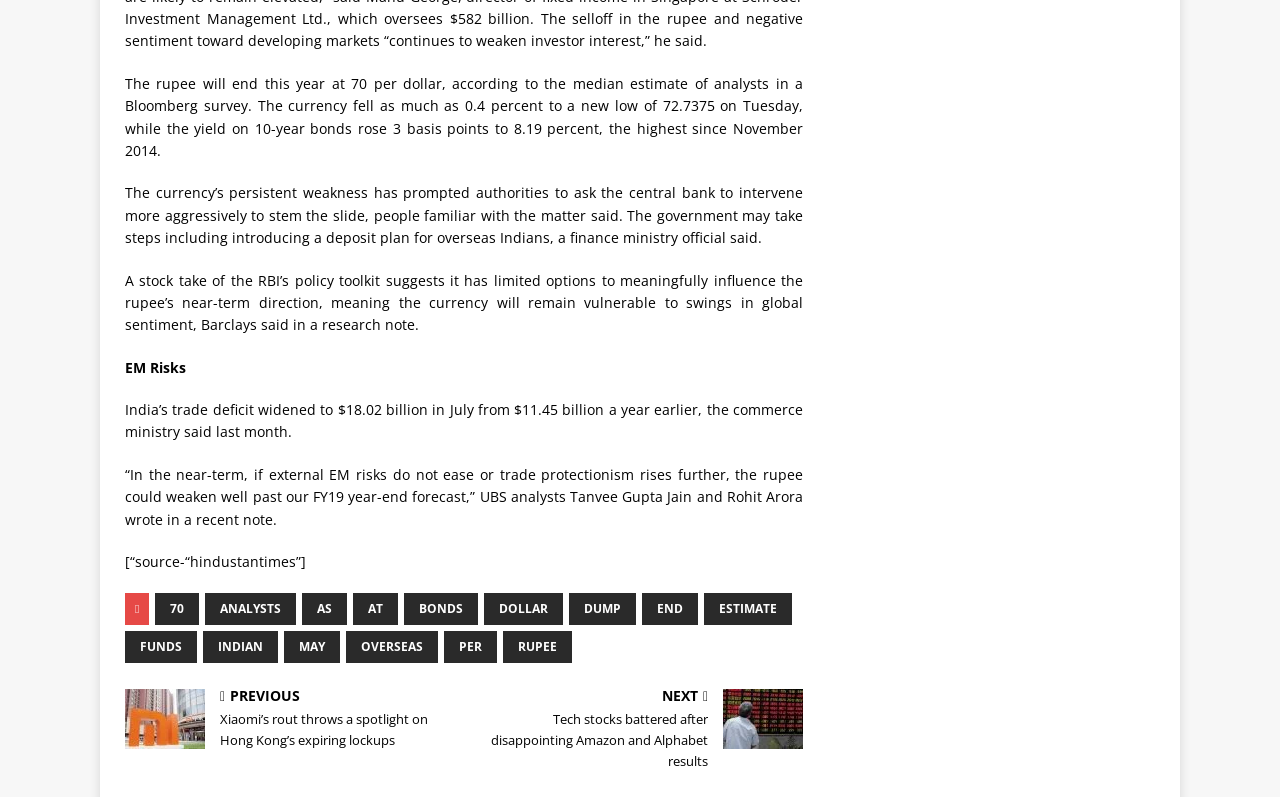Can you specify the bounding box coordinates for the region that should be clicked to fulfill this instruction: "Go to previous news about 'Xiaomi’s rout throws a spotlight on Hong Kong’s expiring lockups'".

[0.098, 0.865, 0.356, 0.941]